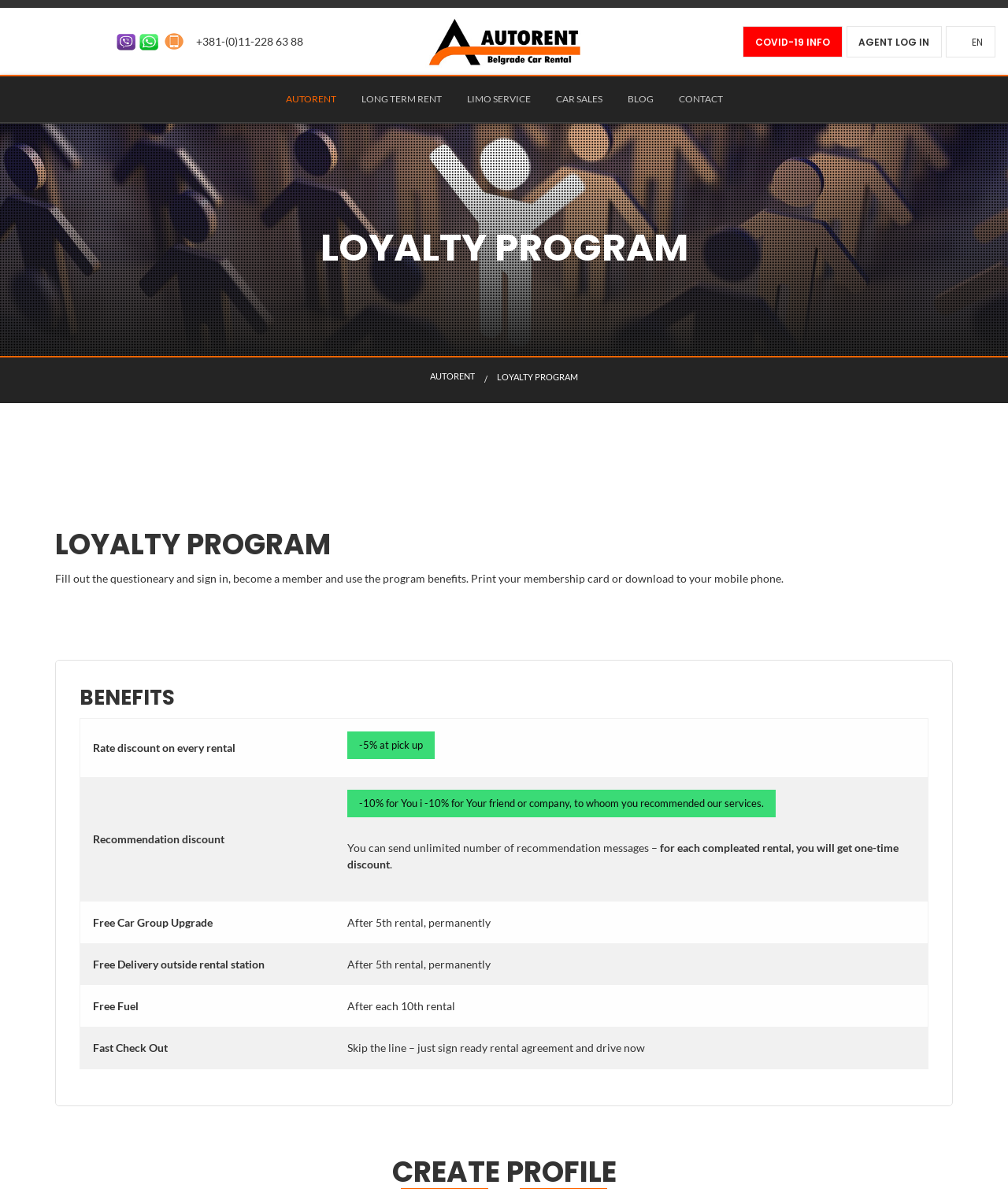Please find the bounding box coordinates of the element's region to be clicked to carry out this instruction: "Click on Viber link".

[0.116, 0.028, 0.134, 0.04]